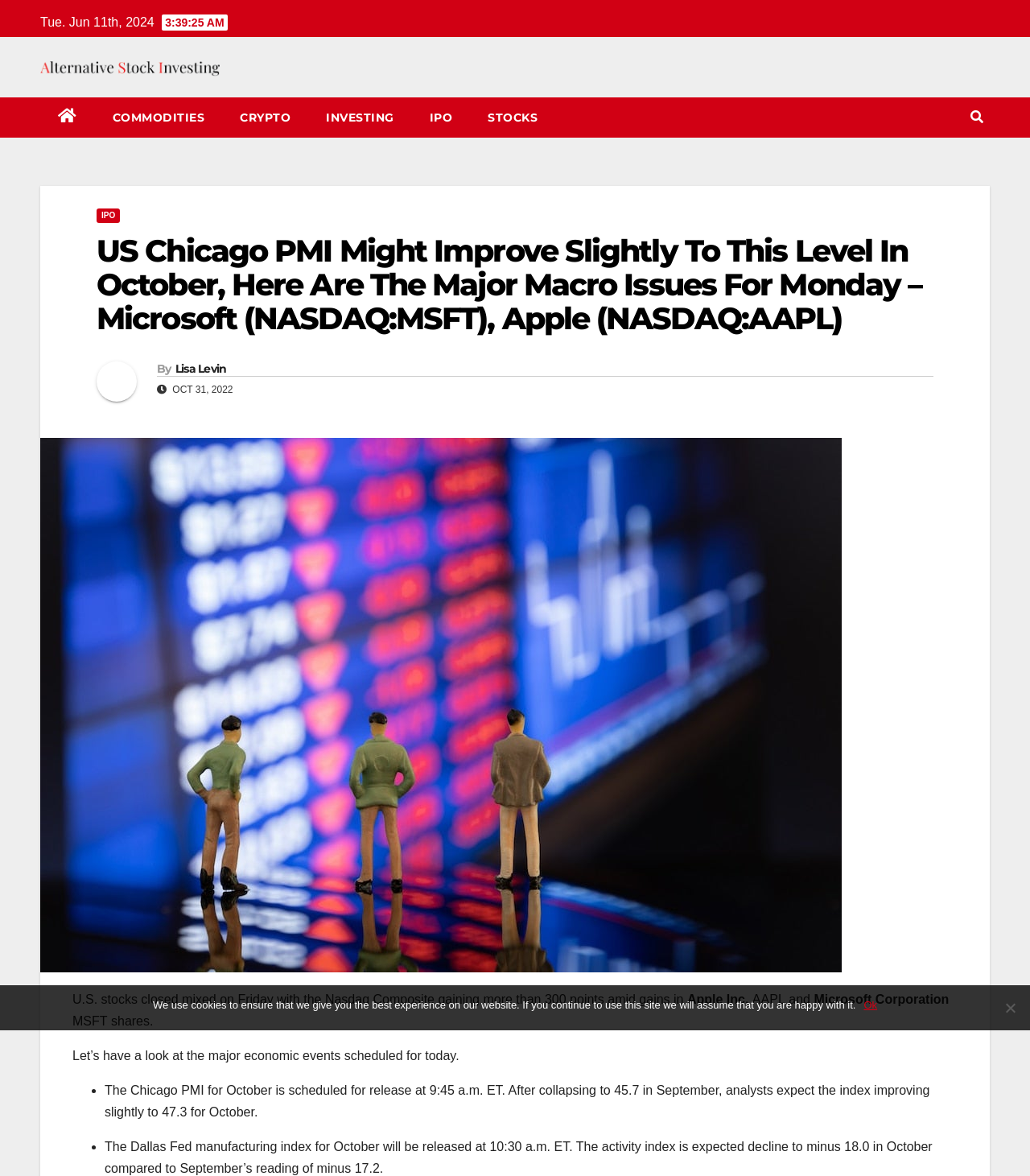Please determine the bounding box coordinates, formatted as (top-left x, top-left y, bottom-right x, bottom-right y), with all values as floating point numbers between 0 and 1. Identify the bounding box of the region described as: Lisa Levin

[0.17, 0.307, 0.22, 0.319]